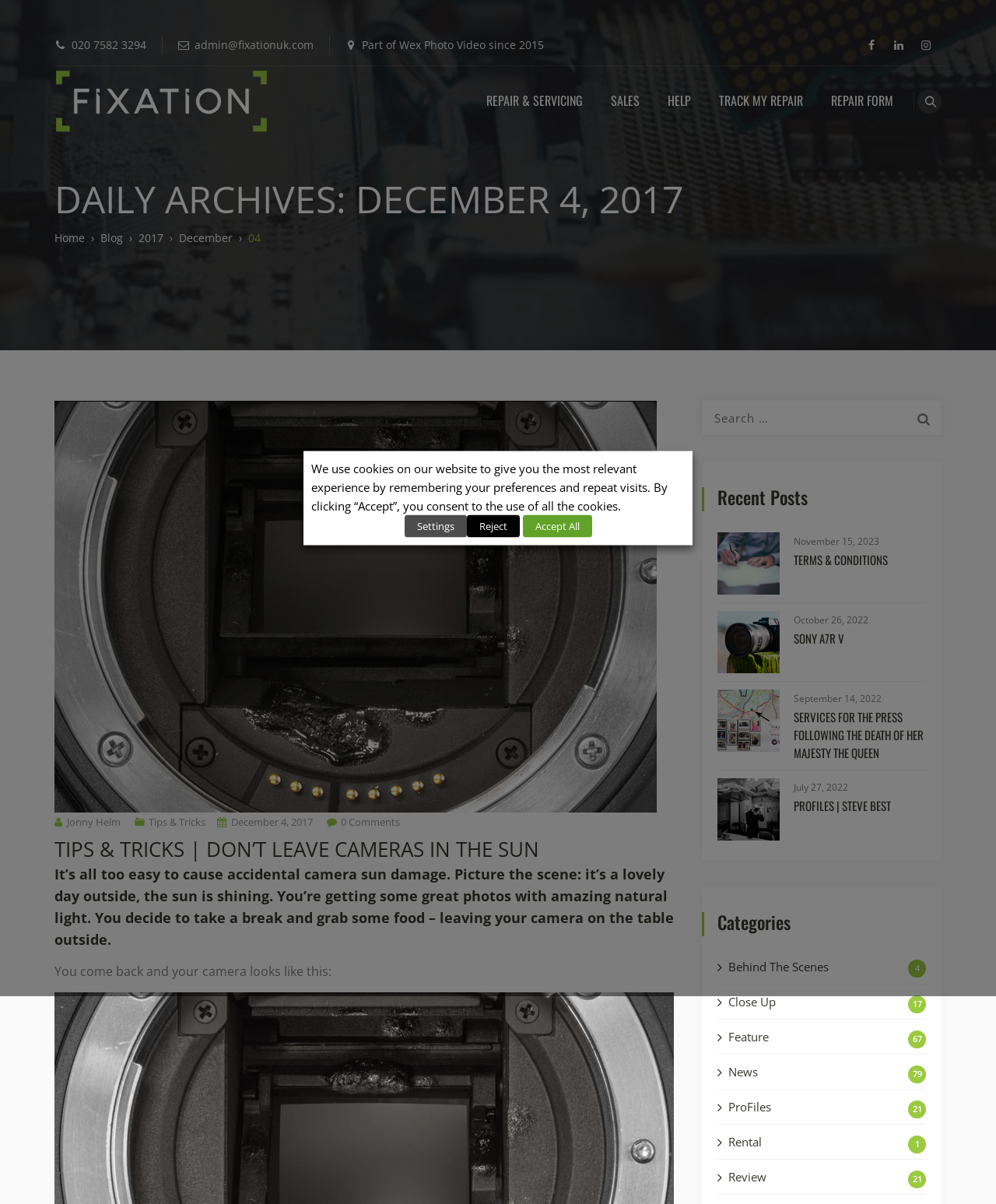Identify the title of the webpage and provide its text content.

DAILY ARCHIVES: DECEMBER 4, 2017